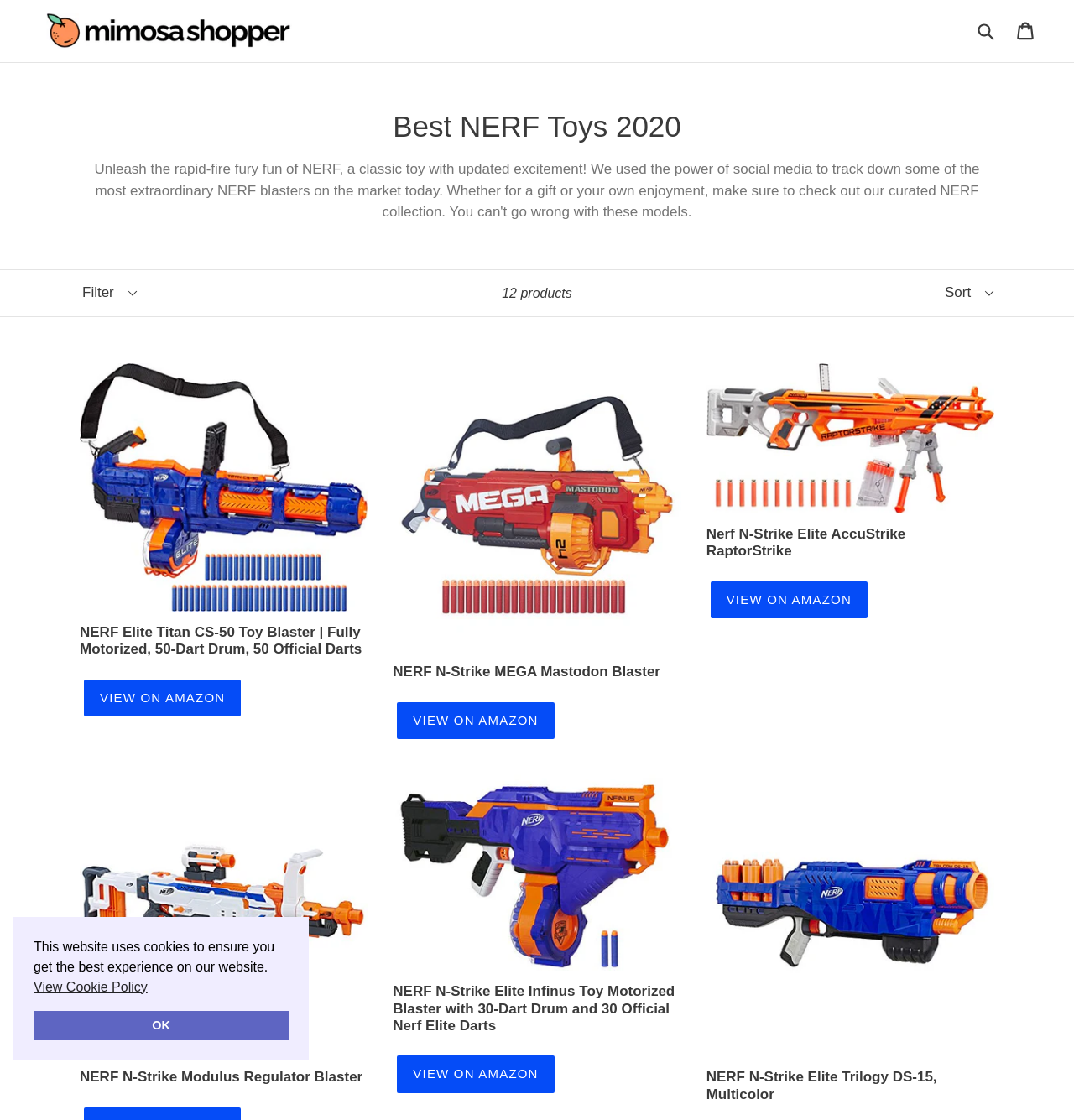Answer succinctly with a single word or phrase:
What is the name of the website?

Mimosa Shopper